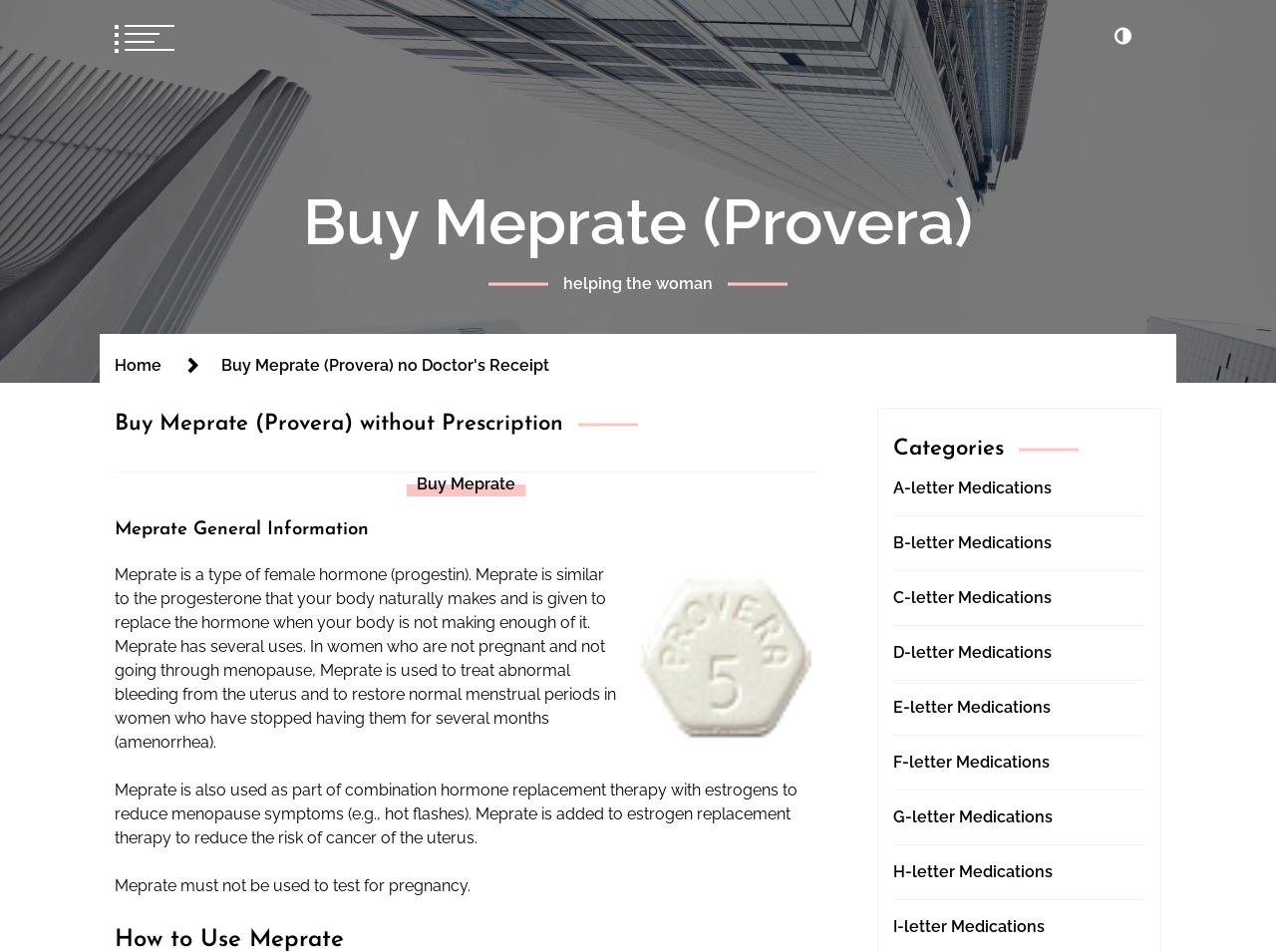Determine the bounding box coordinates of the clickable region to execute the instruction: "Buy Meprate (Provera) without prescription". The coordinates should be four float numbers between 0 and 1, denoted as [left, top, right, bottom].

[0.238, 0.194, 0.762, 0.272]